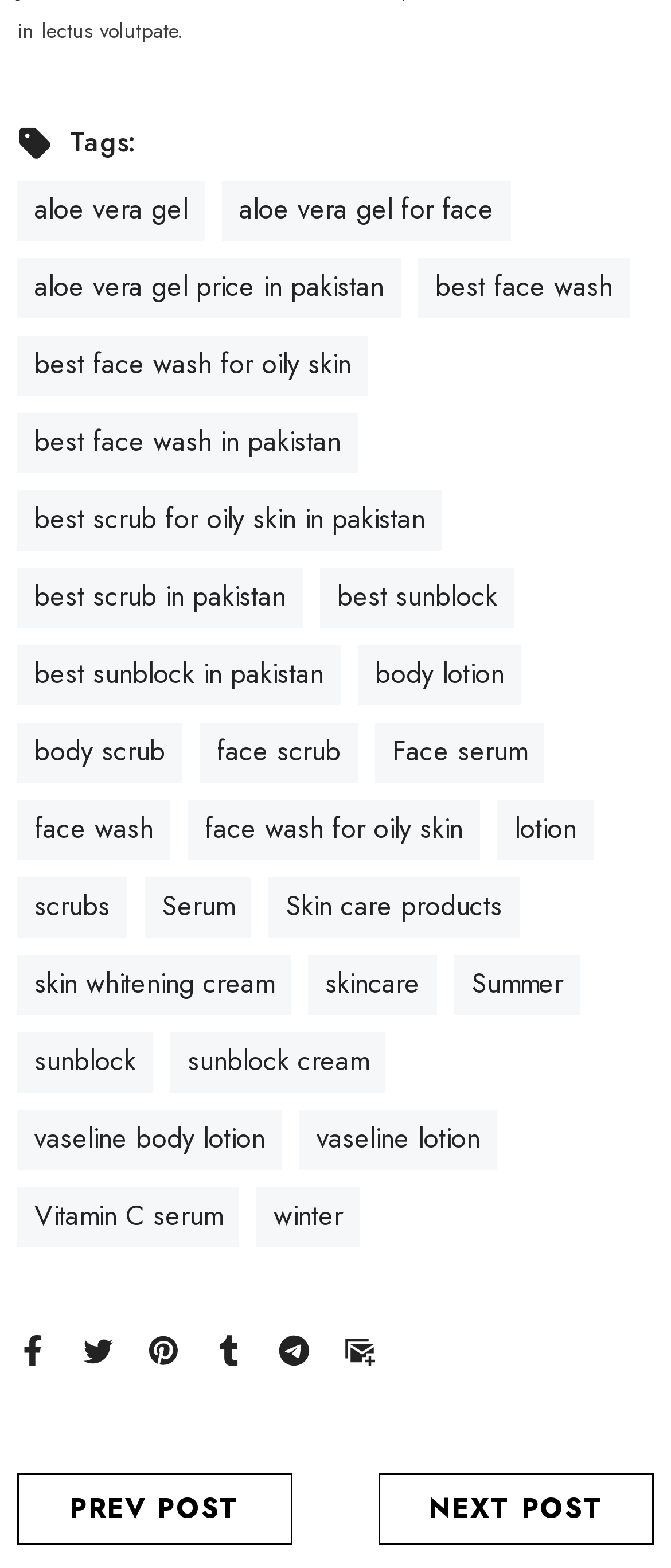Find the bounding box coordinates of the element's region that should be clicked in order to follow the given instruction: "Click on the 'best face wash' link". The coordinates should consist of four float numbers between 0 and 1, i.e., [left, top, right, bottom].

[0.649, 0.17, 0.913, 0.196]